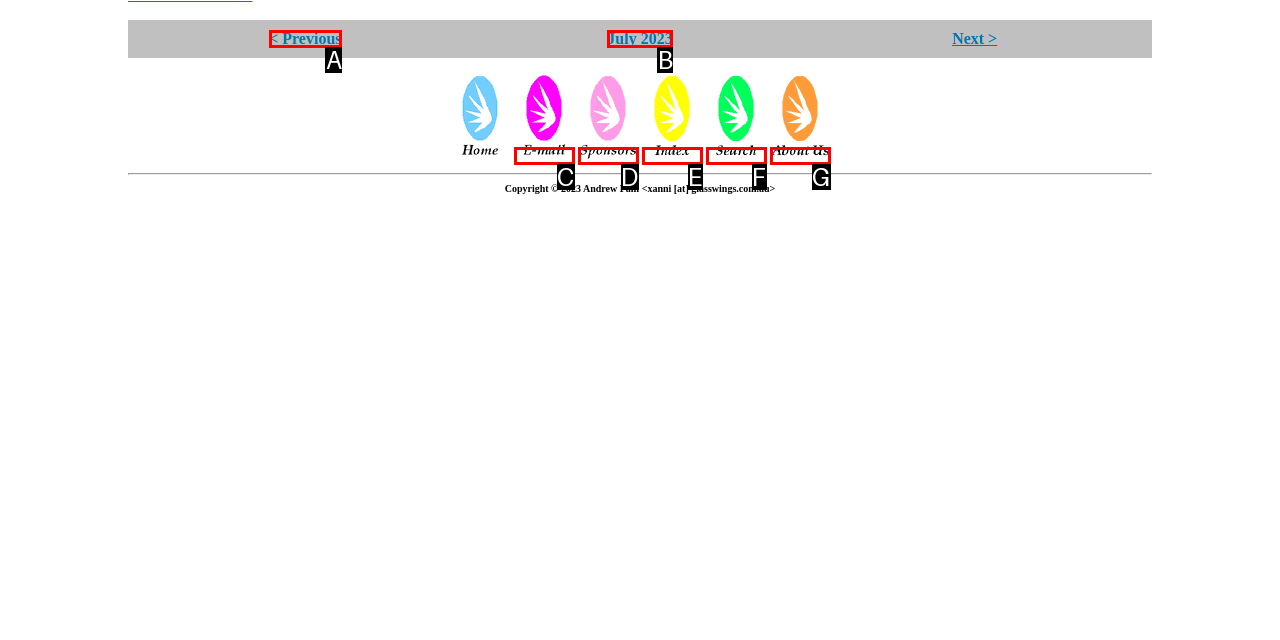Identify which HTML element matches the description: July 2023. Answer with the correct option's letter.

B